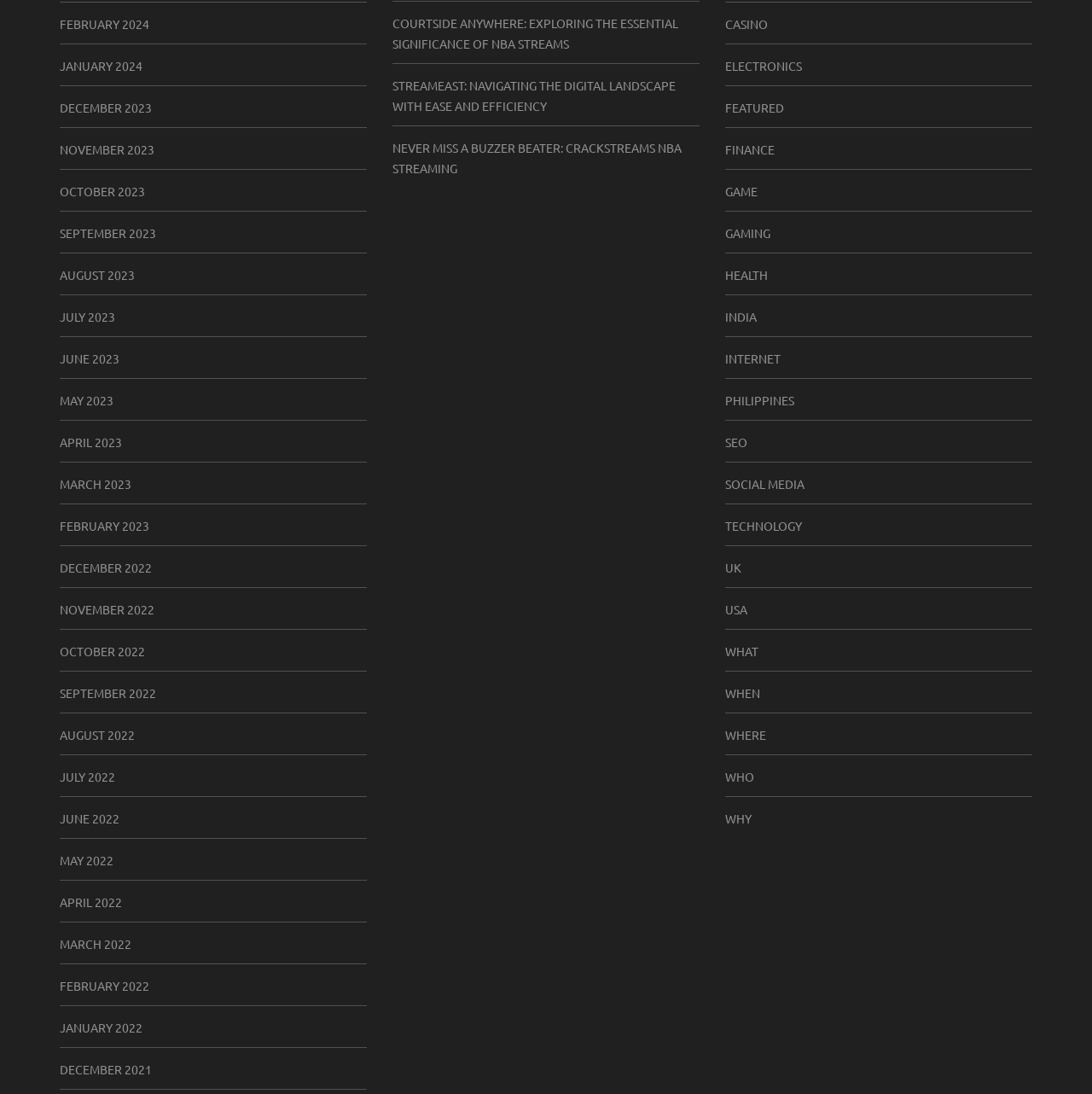Please give a concise answer to this question using a single word or phrase: 
What is the general theme of the webpage?

News or articles